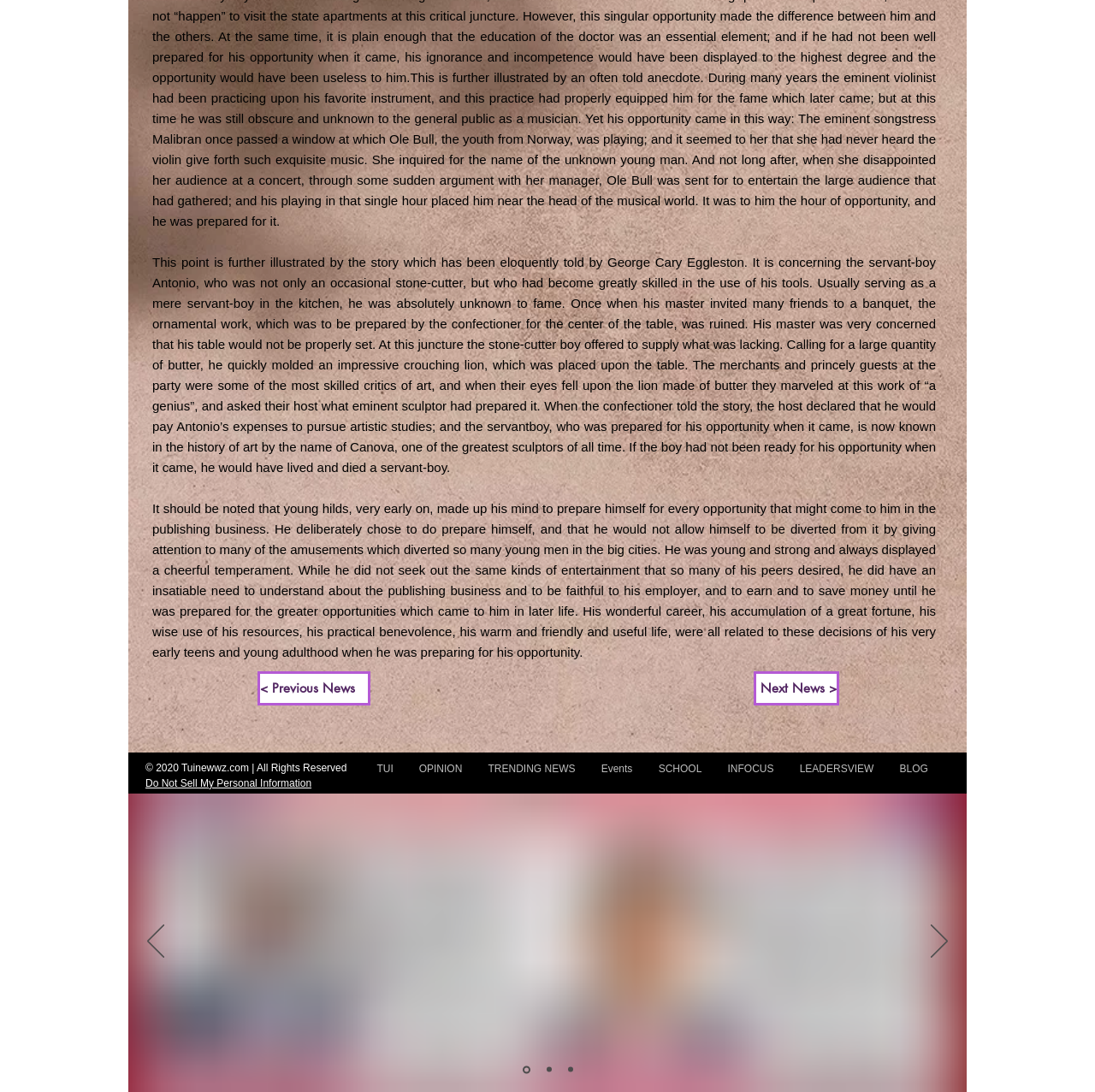Can you give a comprehensive explanation to the question given the content of the image?
What is the purpose of the 'Previous News' and 'Next News' buttons?

The 'Previous News' and 'Next News' buttons are located at the top of the page and are used to navigate through news articles. They allow the user to view previous or next news articles.